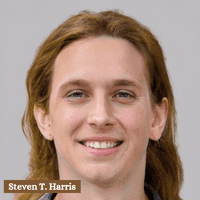Create an elaborate description of the image, covering every aspect.

This image features a portrait of Steven T. Harris, a contributor to the article titled "How To Hold A Catfish: A Careful Guide For Angler" on FishingVista. In this image, Harris is smiling and sporting long, wavy hair that frames his face, which is set against a neutral background. The caption includes his name prominently displayed at the bottom left, providing context about his role and expertise in fishing, particularly focusing on techniques and safety measures for handling catfish.